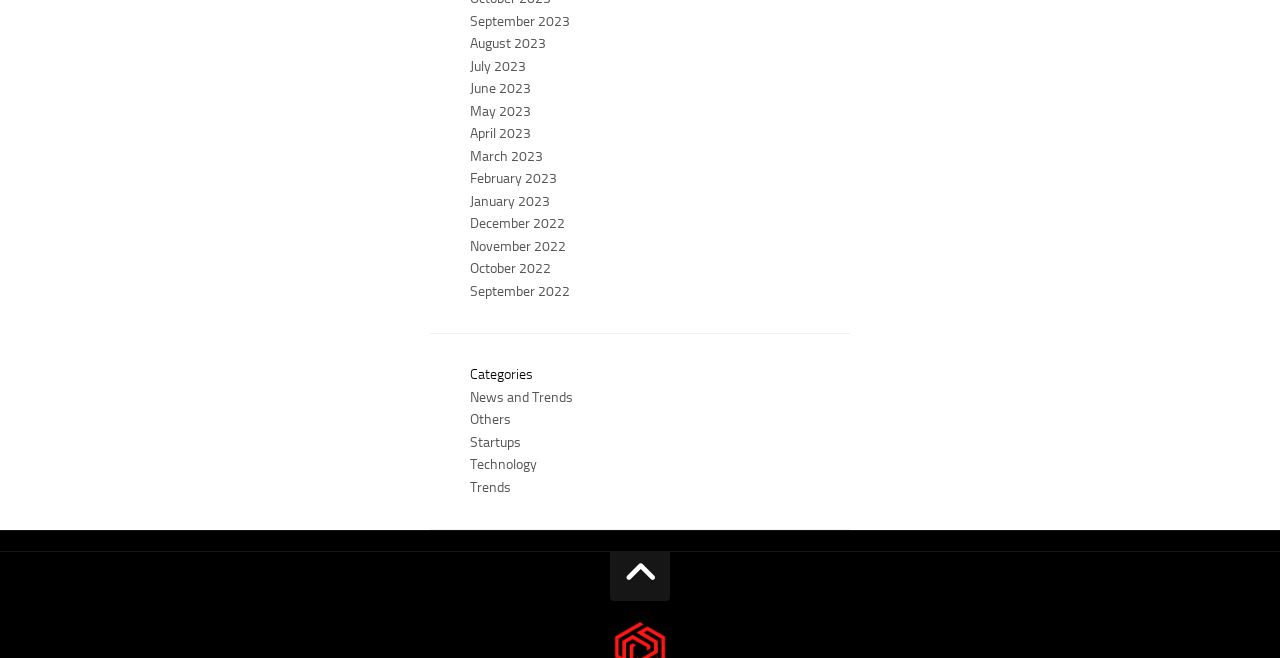Is there a link for the current month?
Using the picture, provide a one-word or short phrase answer.

Yes